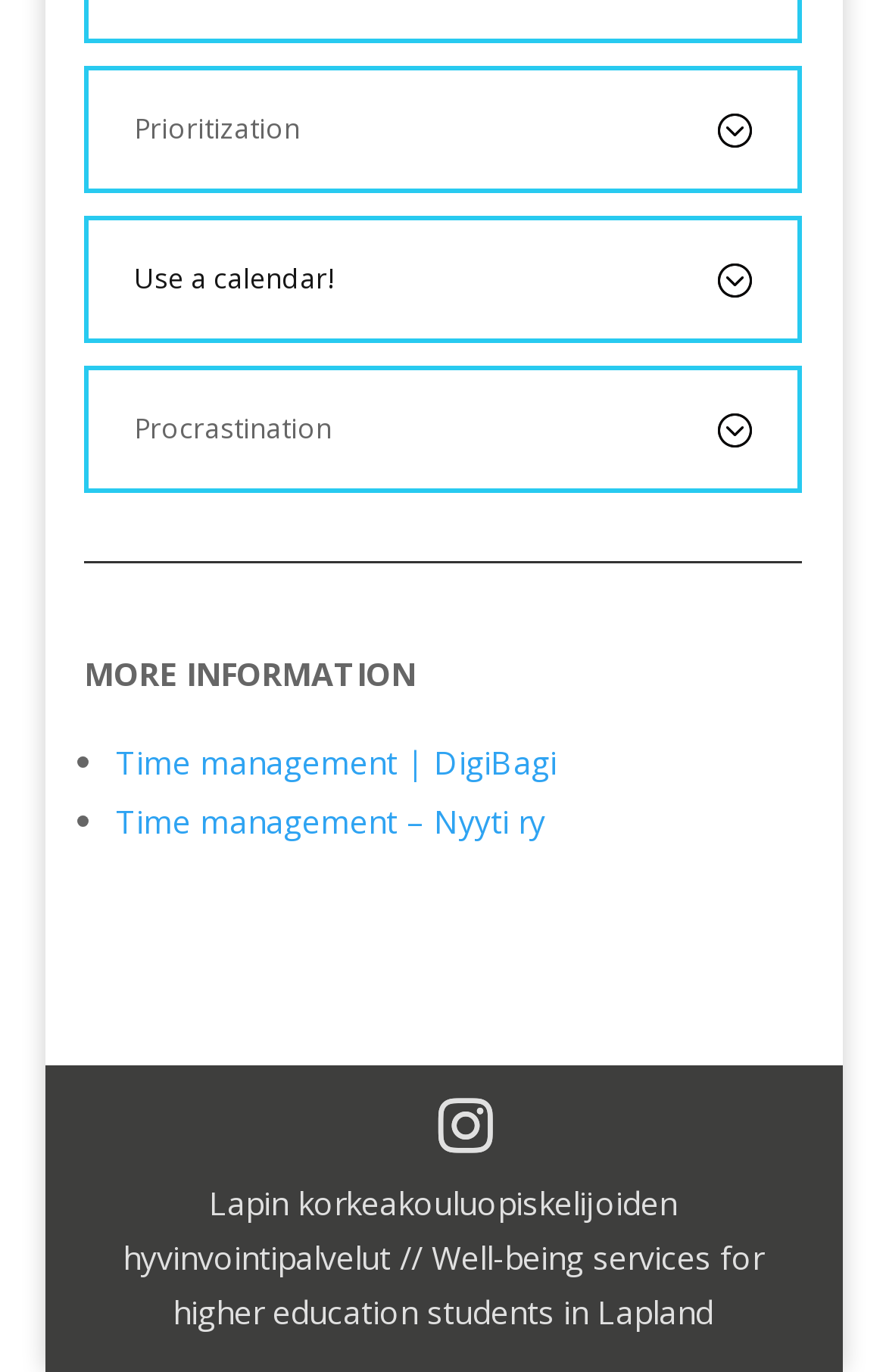How many links are there on the webpage?
Respond with a short answer, either a single word or a phrase, based on the image.

4